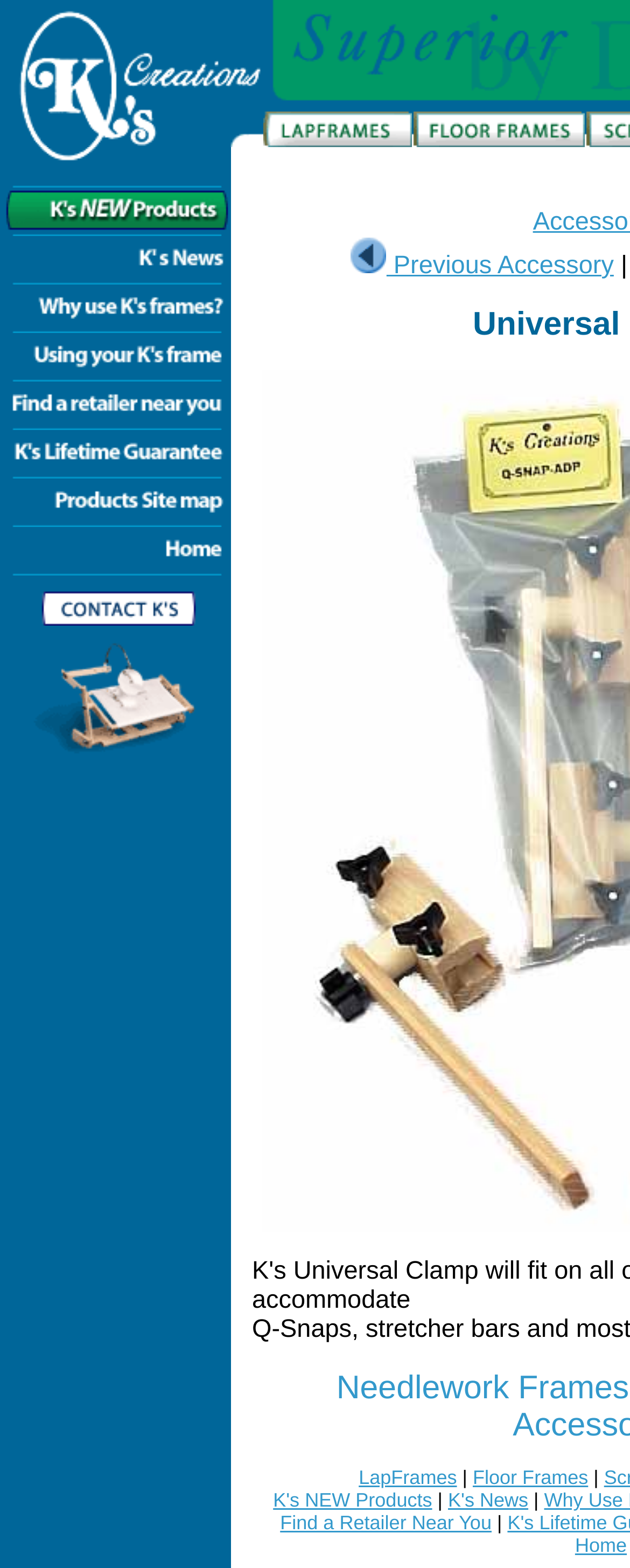Pinpoint the bounding box coordinates of the clickable element to carry out the following instruction: "Contact K's."

[0.0, 0.386, 0.367, 0.403]